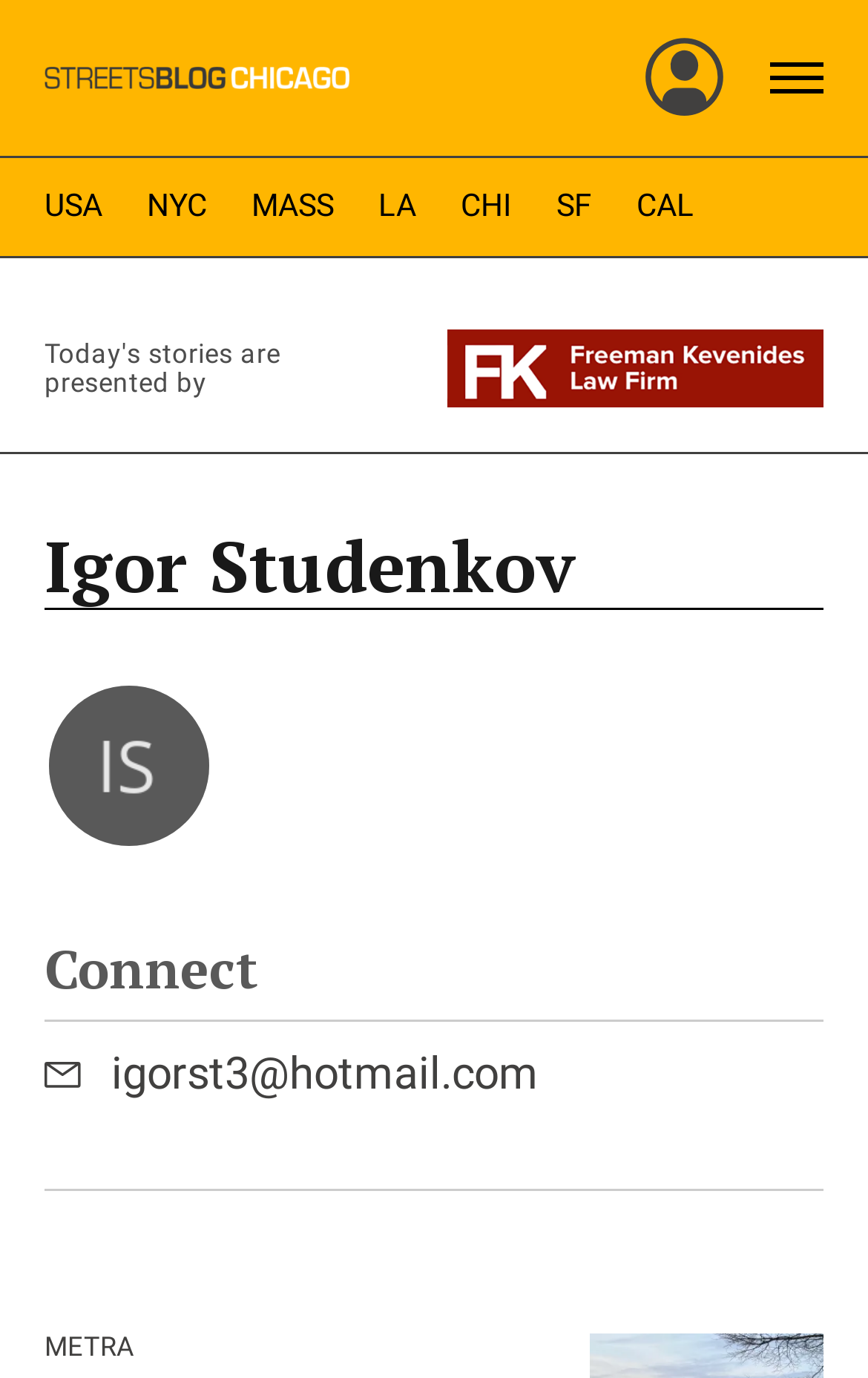What is the name of the author?
With the help of the image, please provide a detailed response to the question.

The author's name is mentioned in the heading element with the text 'Igor Studenkov' located at the top of the webpage, below the navigation menu.